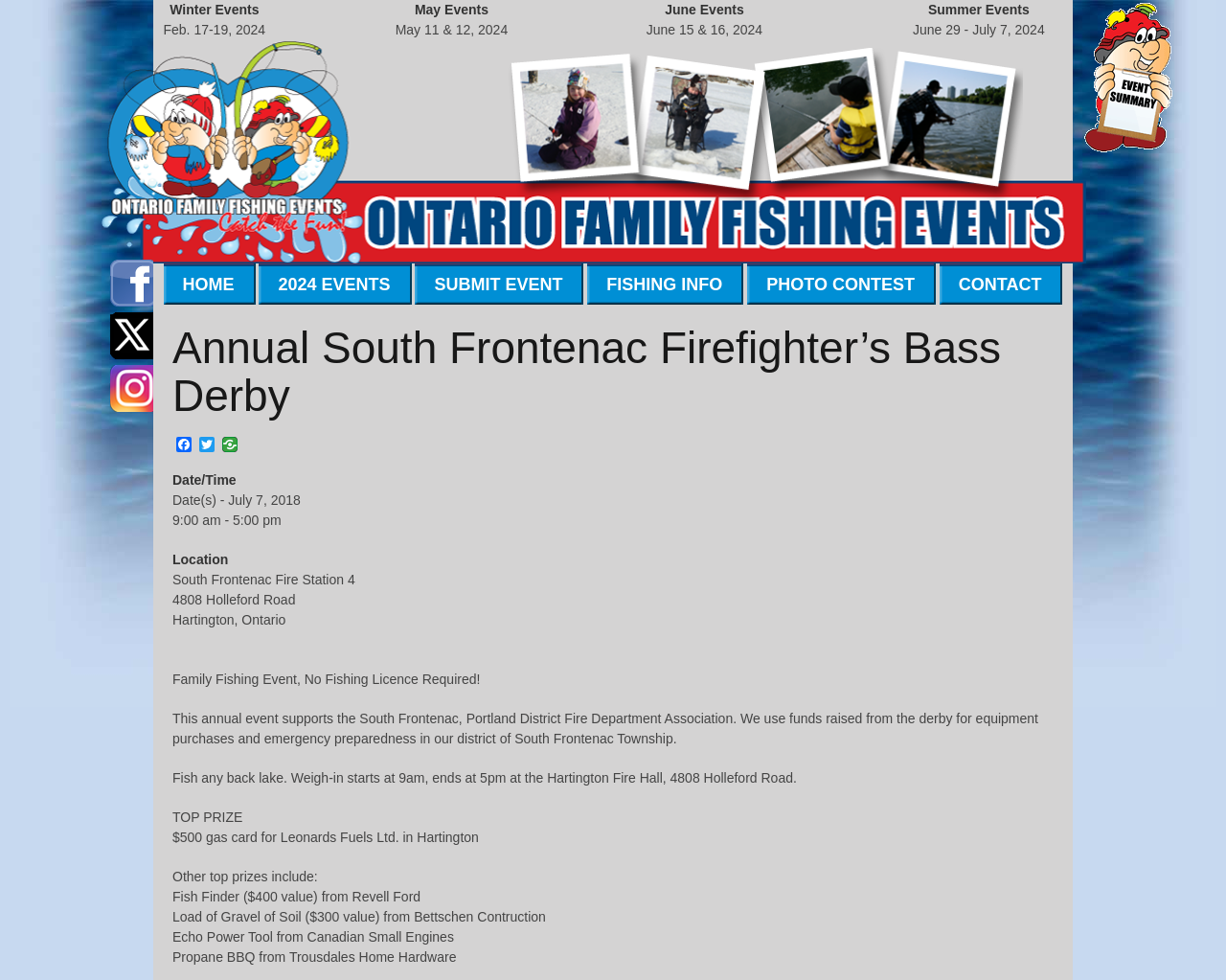Locate the UI element described by parent_node: Facebook and provide its bounding box coordinates. Use the format (top-left x, top-left y, bottom-right x, bottom-right y) with all values as floating point numbers between 0 and 1.

[0.178, 0.446, 0.197, 0.465]